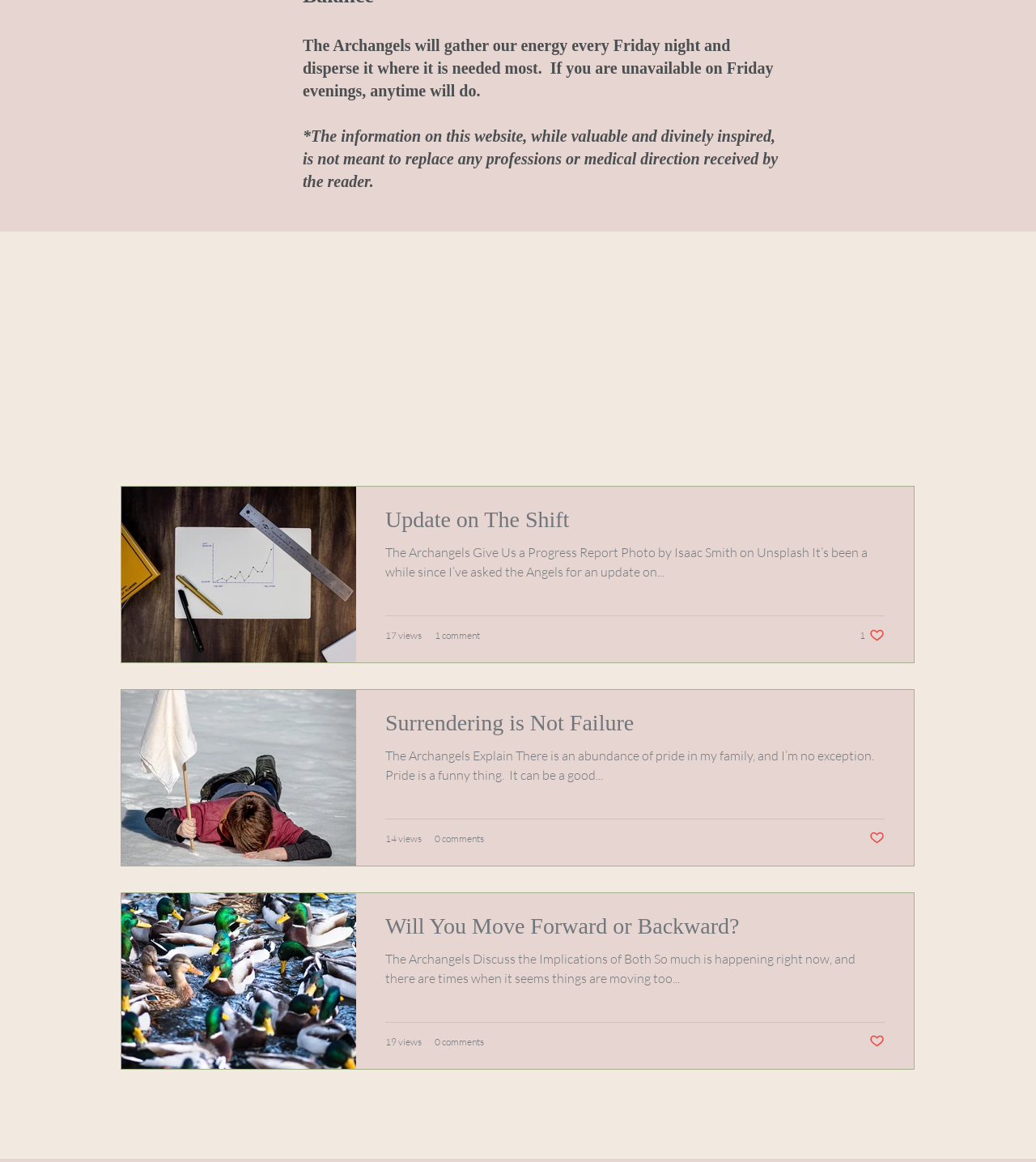How many posts are listed on the webpage? Using the information from the screenshot, answer with a single word or phrase.

3